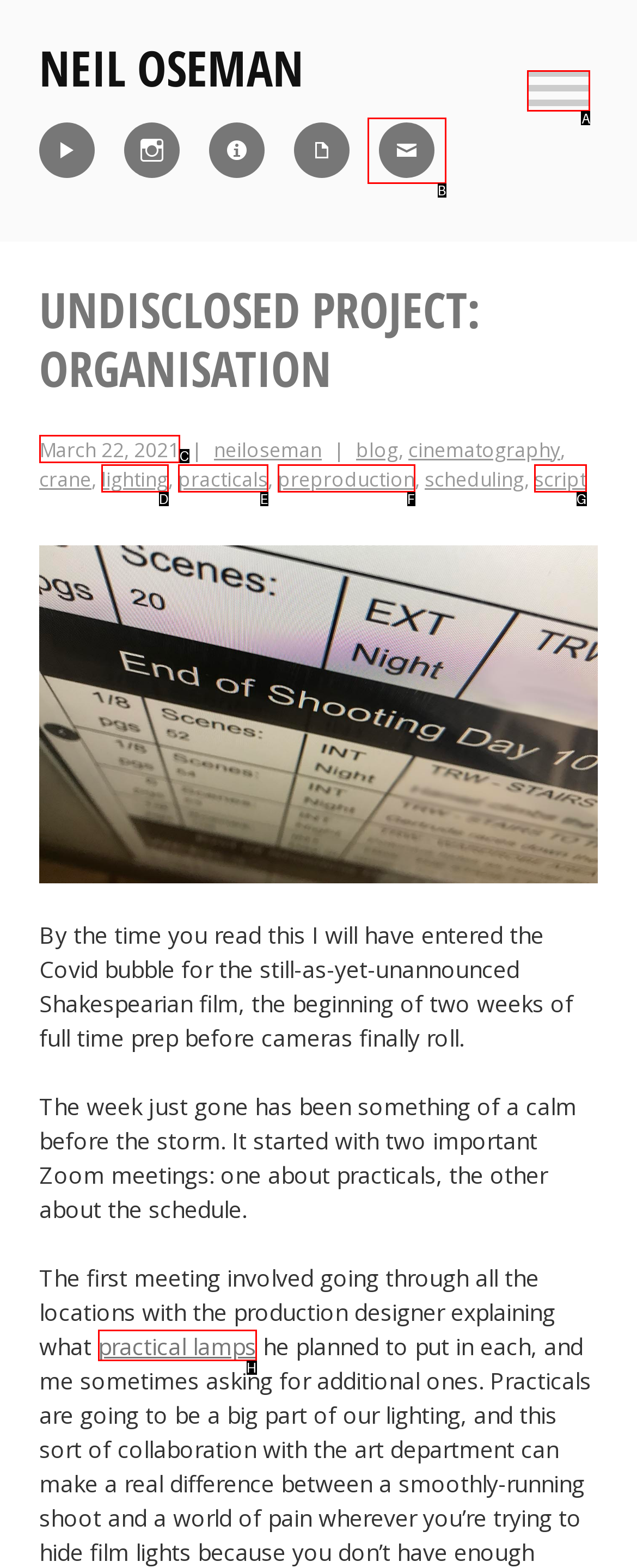Point out which HTML element you should click to fulfill the task: Contact Neil Oseman.
Provide the option's letter from the given choices.

B